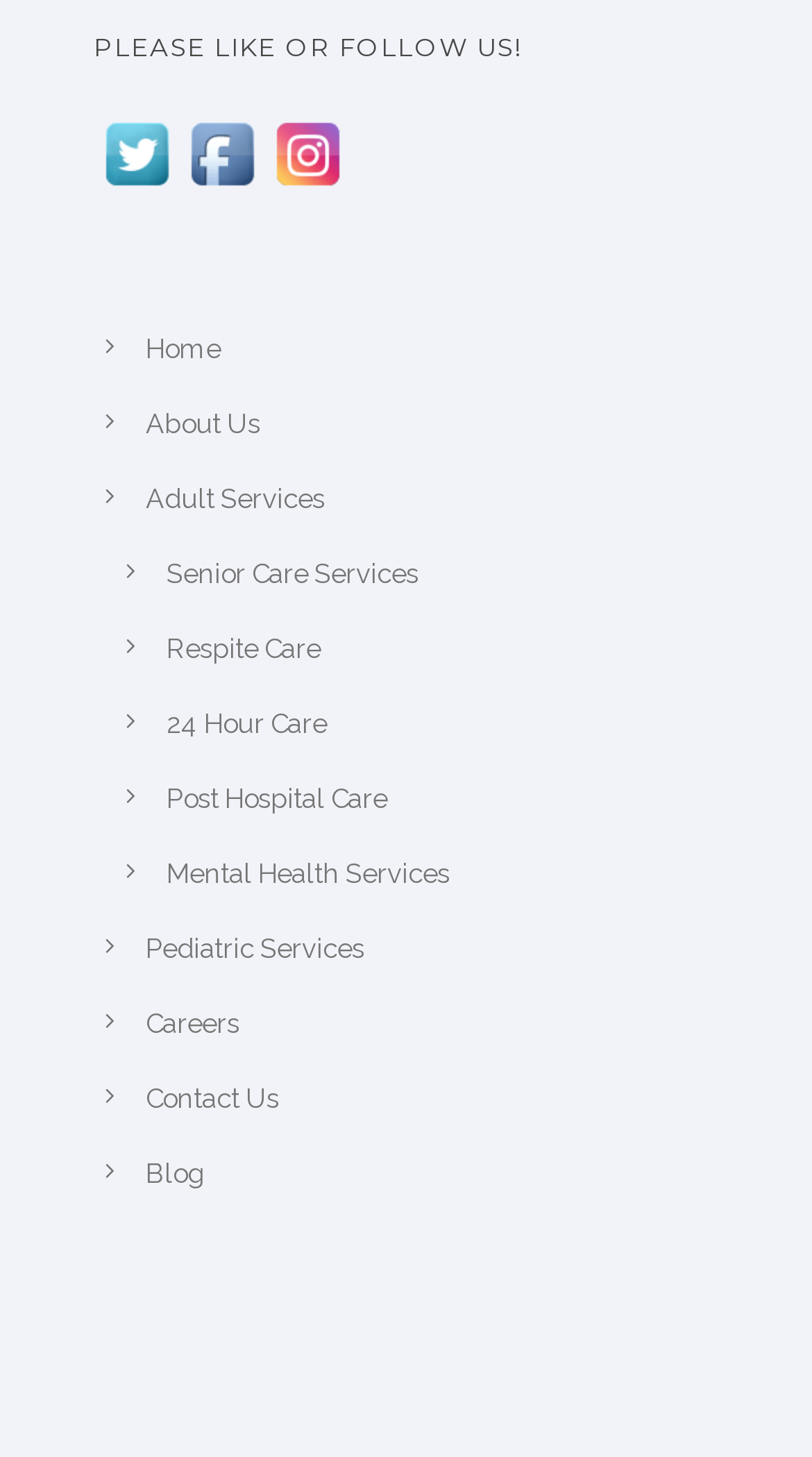Given the description "title="Visit Us On Twitter"", provide the bounding box coordinates of the corresponding UI element.

[0.115, 0.094, 0.221, 0.115]